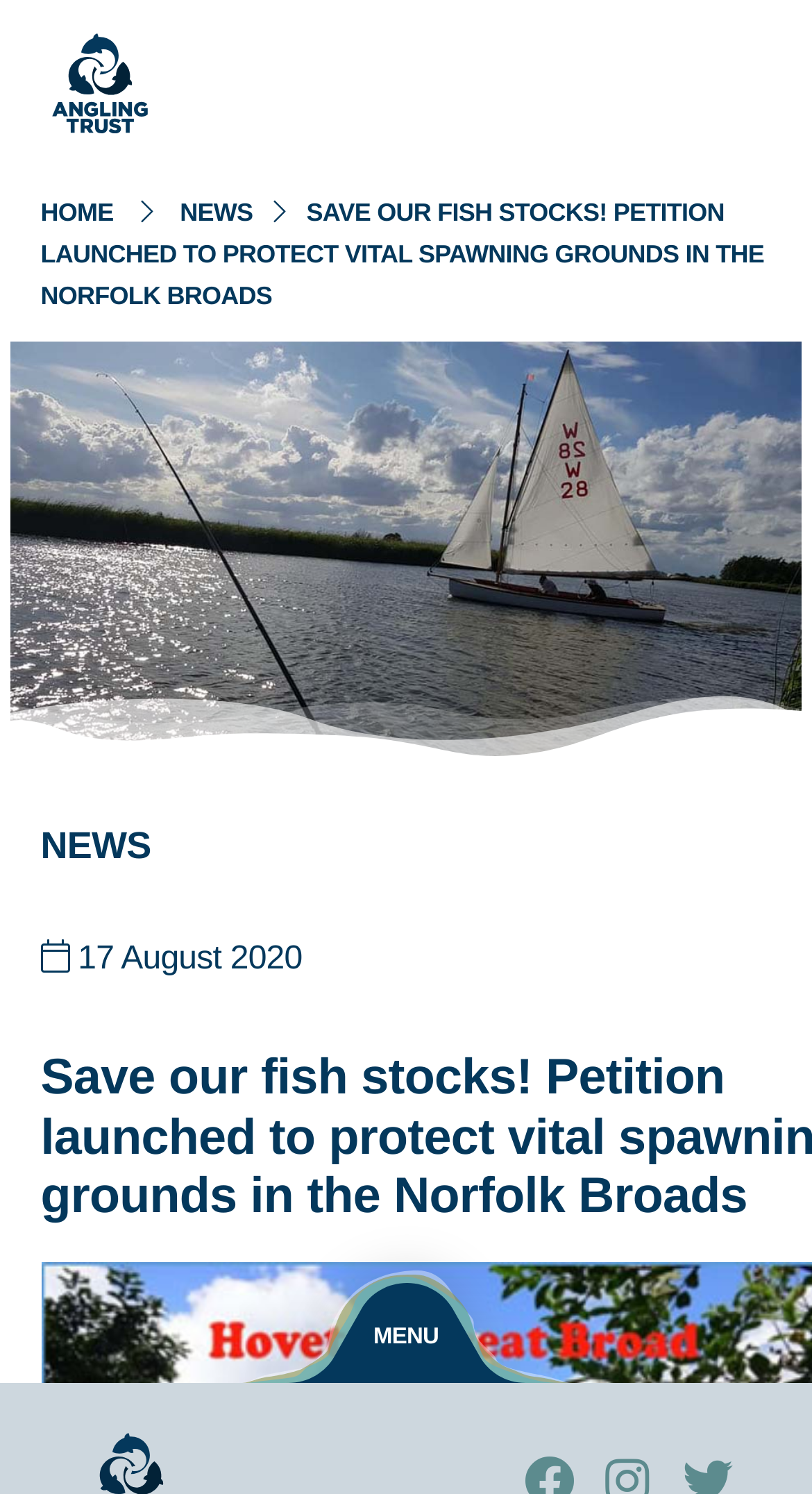Using the provided description Menu, find the bounding box coordinates for the UI element. Provide the coordinates in (top-left x, top-left y, bottom-right x, bottom-right y) format, ensuring all values are between 0 and 1.

[0.295, 0.85, 0.705, 0.926]